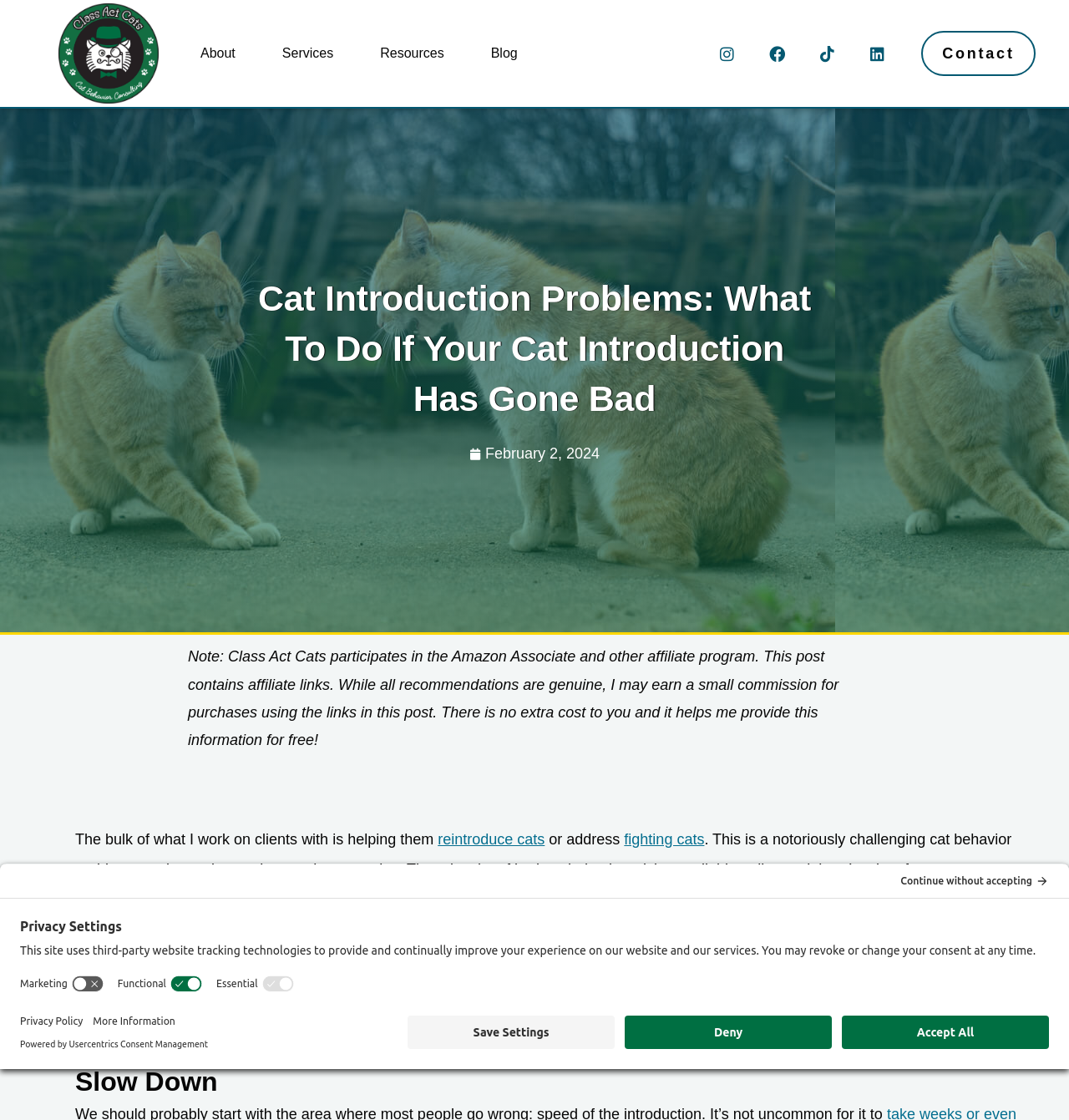Generate a comprehensive description of the webpage.

This webpage is about cat introduction problems and solutions. At the top left corner, there is a logo of Class Act Cats, a green circle with a cartoon cat wearing a top hat and monocle. Next to the logo, there are navigation links to "About", "Services", "Resources", "Blog", and "Contact". 

On the top right corner, there are social media links to Instagram, Facebook, Tiktok, and Linkedin. Below the navigation links, there is a heading that reads "Cat Introduction Problems: What To Do If Your Cat Introduction Has Gone Bad". 

Under the heading, there is a timestamp indicating the post was published on February 2, 2024. The main content of the webpage starts with a note about affiliate links and a disclaimer. The author explains that they work with clients to help them reintroduce cats or address fighting cat behavior, which is a challenging problem to solve. 

The author mentions that there is a lot of bad advice available online and provides some quick tips on what to do if the cat introduction isn't working. There are links to related topics, such as "what to do if your cats are fighting" and "introducing cats". 

Further down, there is a heading "Slow Down" and a button to open privacy settings. The privacy settings dialog is a modal window that explains how the website uses third-party tracking technologies and allows users to revoke or change their consent. There are options to customize privacy settings, including switches for marketing, functional, and essential cookies. 

At the bottom of the webpage, there are links to open the privacy policy and more information, as well as buttons to save settings, deny, or accept all cookies. The webpage is powered by Usercentrics Consent Management.